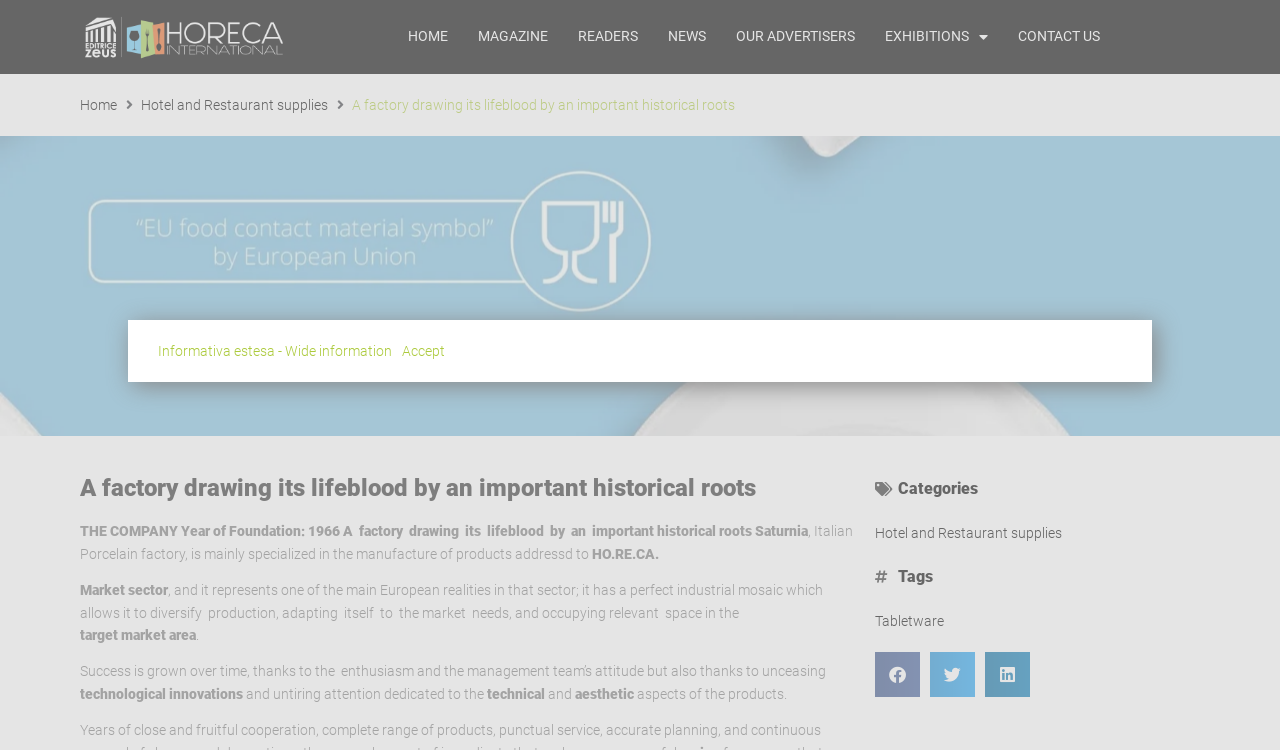Please identify the coordinates of the bounding box for the clickable region that will accomplish this instruction: "View EXHIBITIONS".

[0.684, 0.019, 0.78, 0.08]